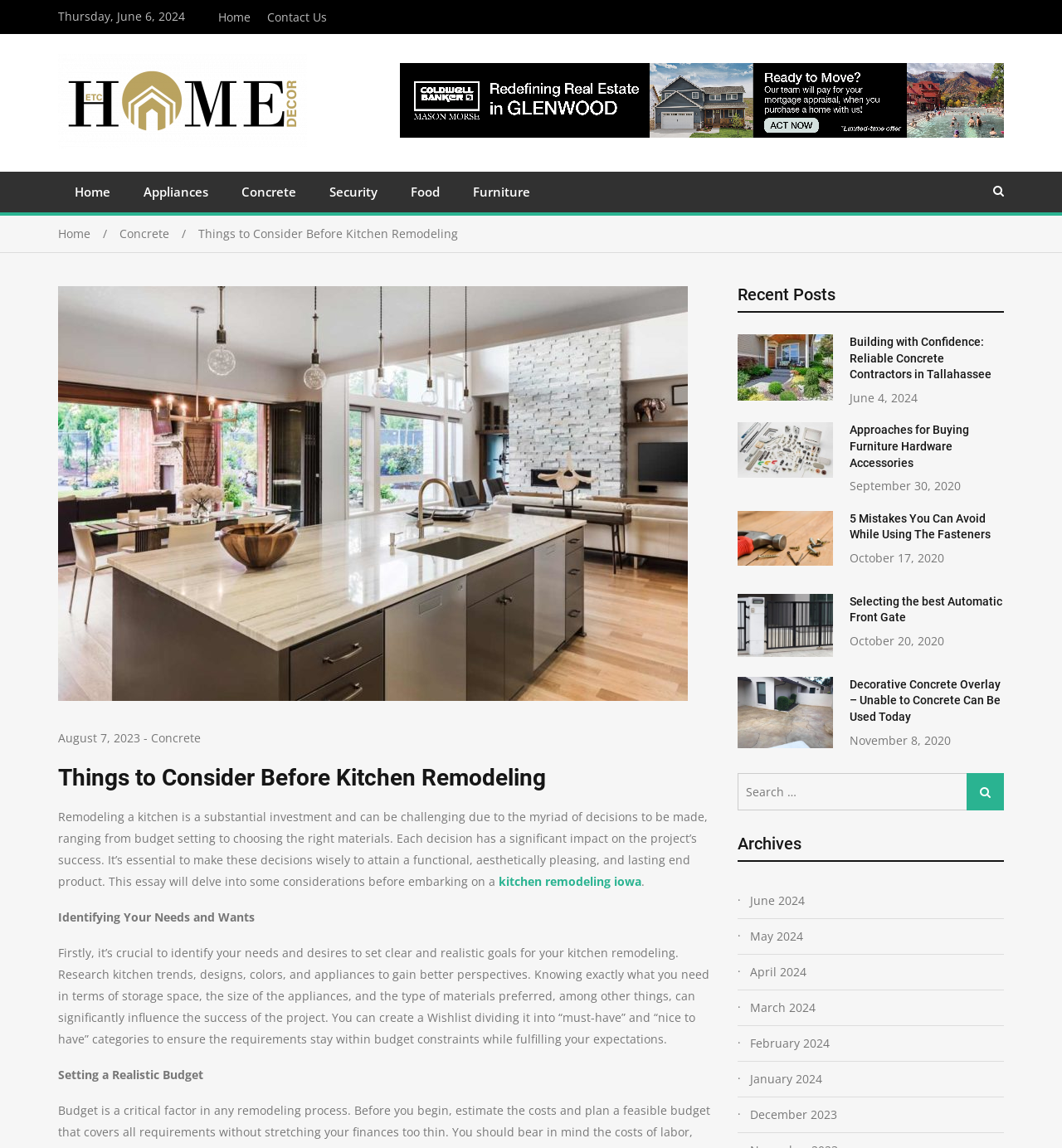Can you extract the headline from the webpage for me?

Things to Consider Before Kitchen Remodeling